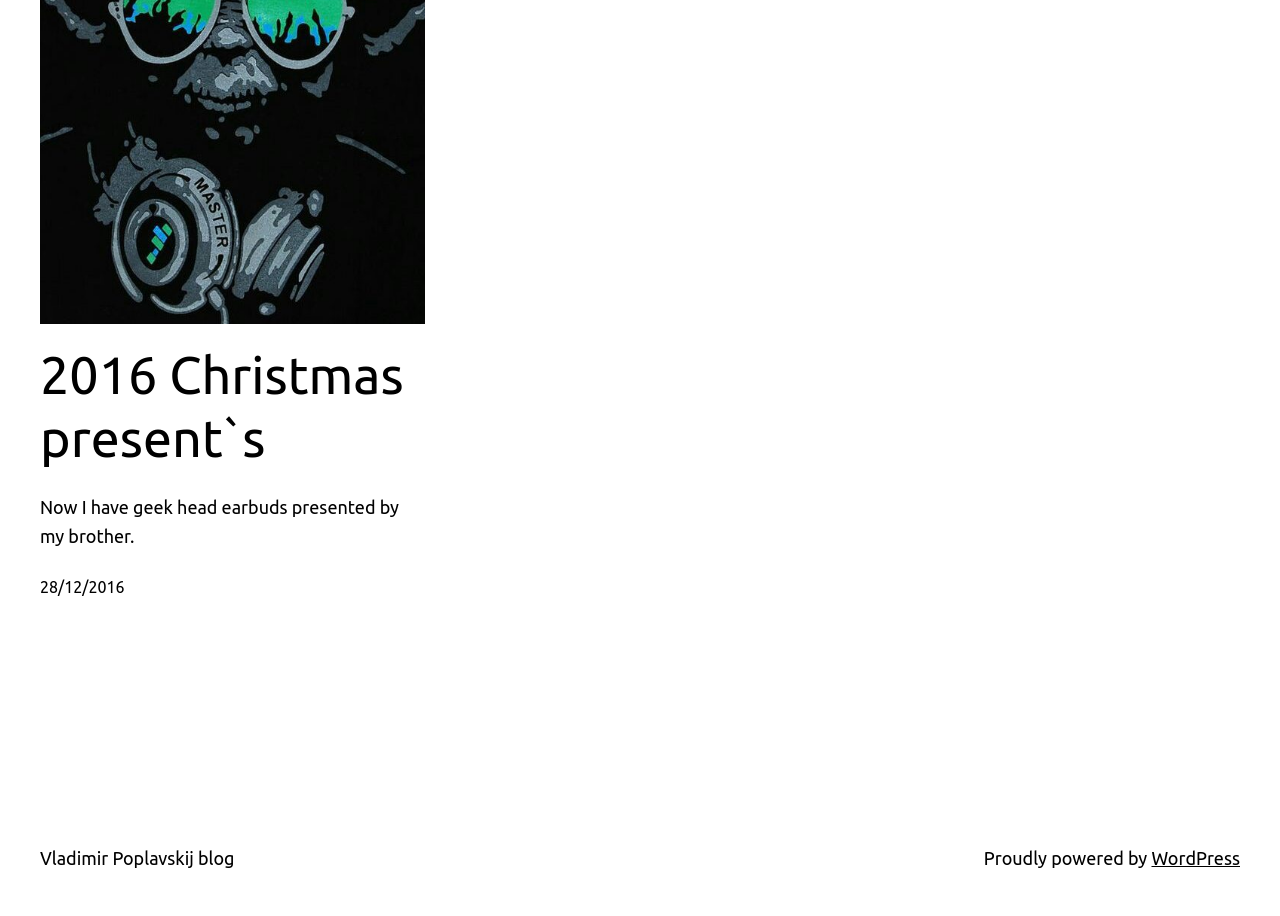Find the UI element described as: "WordPress" and predict its bounding box coordinates. Ensure the coordinates are four float numbers between 0 and 1, [left, top, right, bottom].

[0.9, 0.926, 0.969, 0.947]